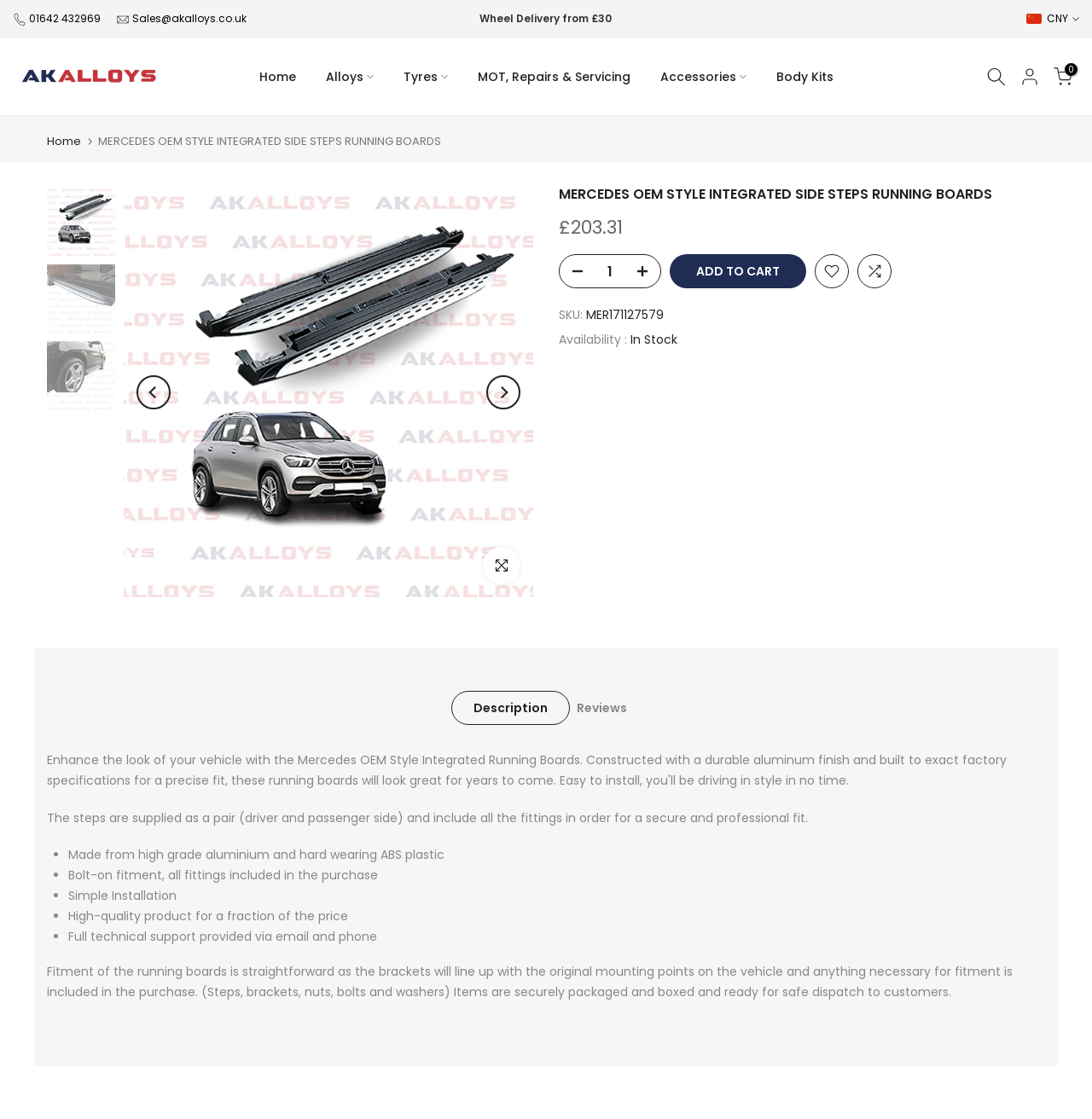Determine the bounding box of the UI component based on this description: "Click to enlarge". The bounding box coordinates should be four float values between 0 and 1, i.e., [left, top, right, bottom].

[0.442, 0.489, 0.477, 0.522]